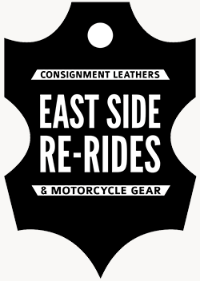What is the color scheme of the logo?
Please provide a comprehensive answer to the question based on the webpage screenshot.

The caption states that the bold typography and black color scheme create a striking visual identity, which indicates that the color scheme of the logo is black.